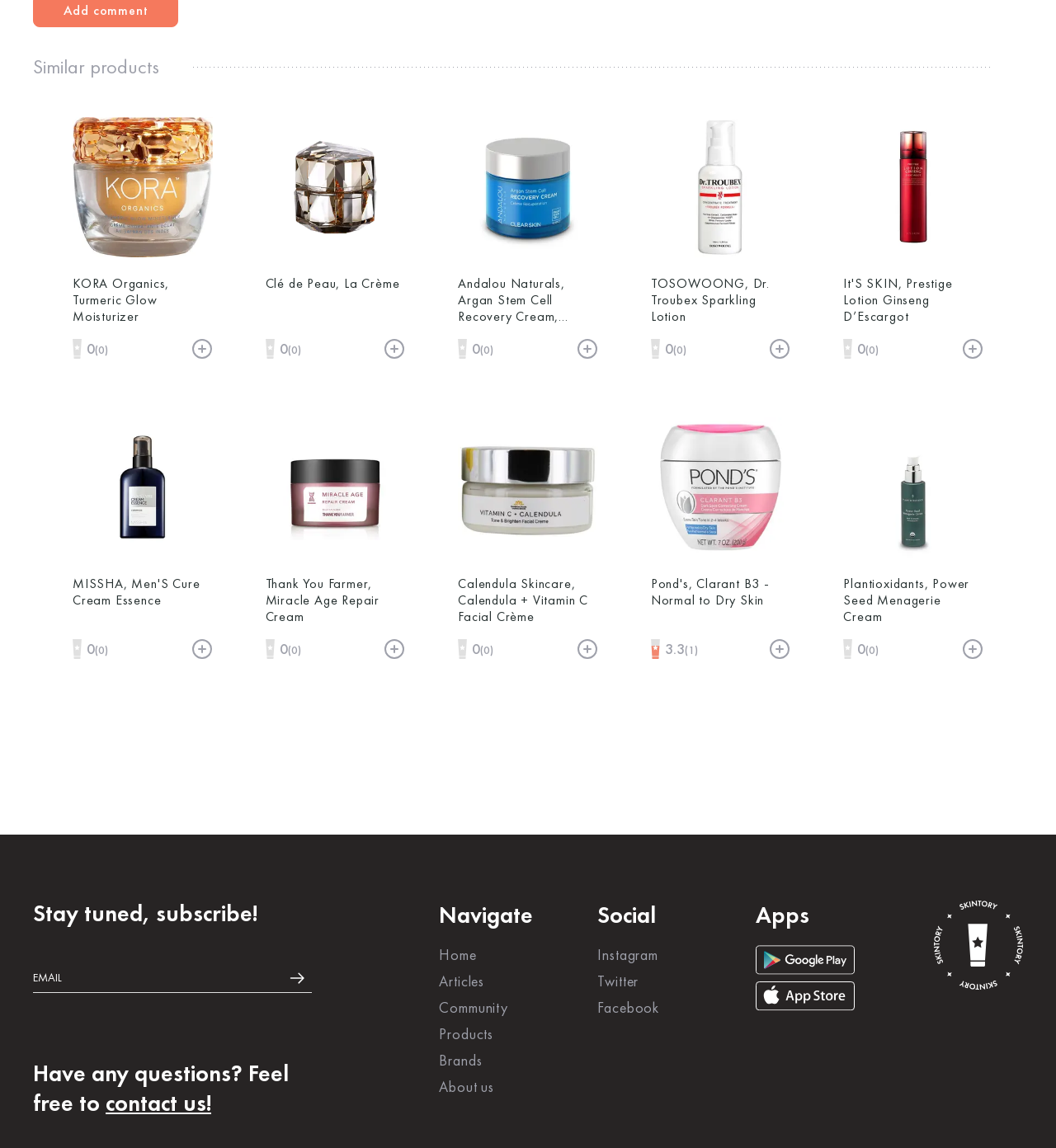Answer the question using only a single word or phrase: 
What is the brand of the second product?

Clé de Peau